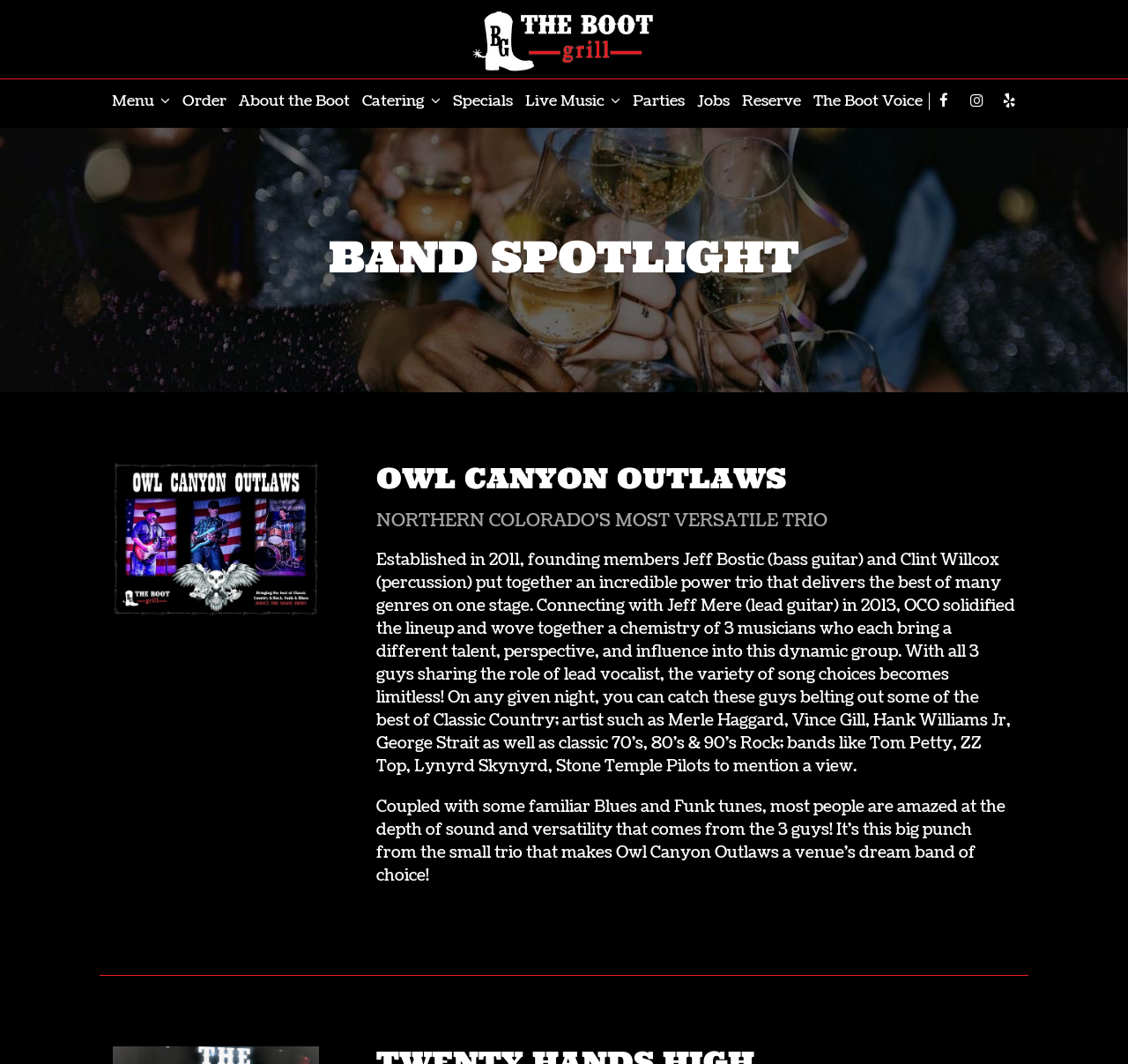Find the bounding box of the element with the following description: "The Boot Voice". The coordinates must be four float numbers between 0 and 1, formatted as [left, top, right, bottom].

[0.715, 0.087, 0.824, 0.104]